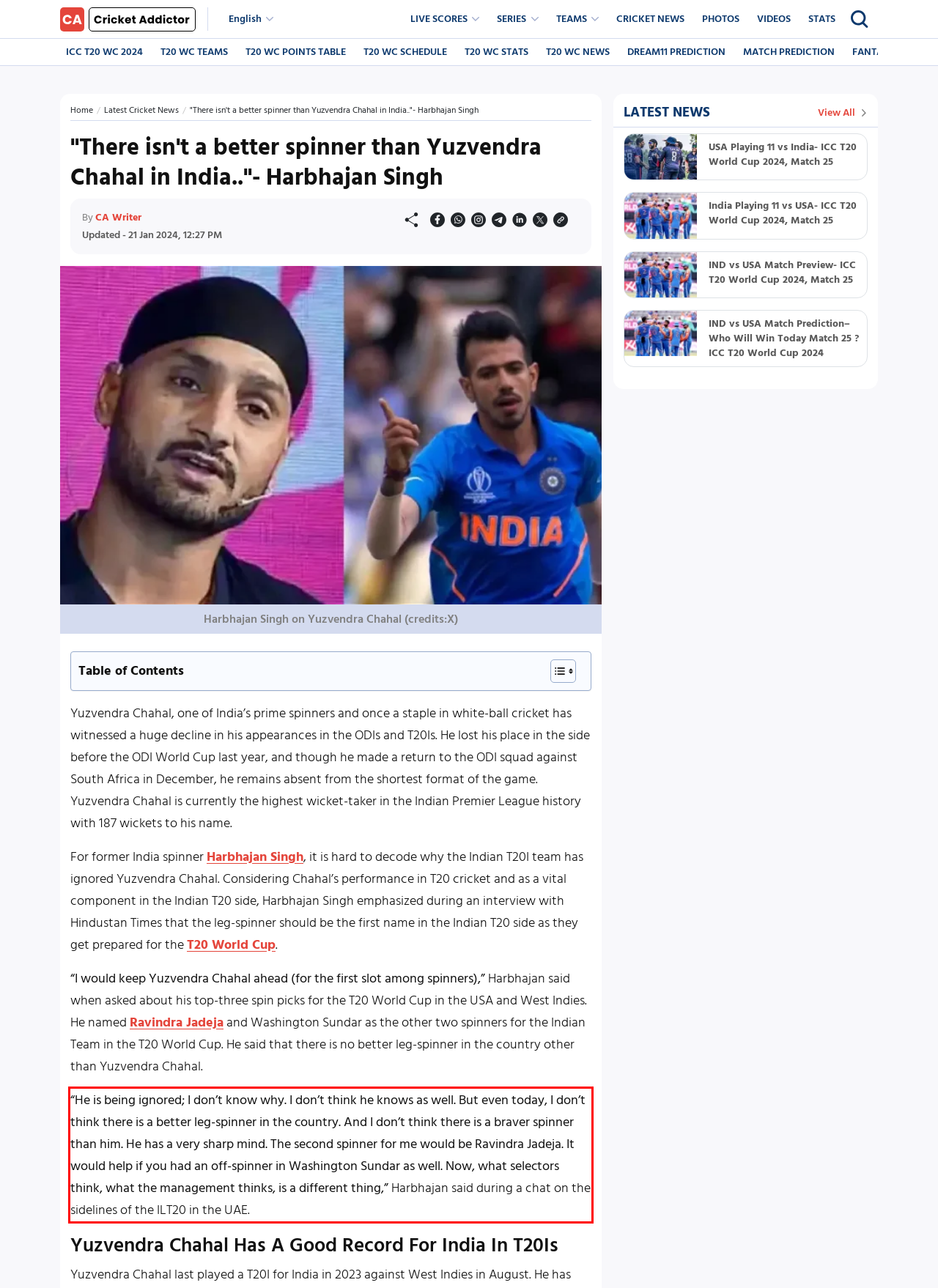Examine the webpage screenshot and use OCR to recognize and output the text within the red bounding box.

“He is being ignored; I don’t know why. I don’t think he knows as well. But even today, I don’t think there is a better leg-spinner in the country. And I don’t think there is a braver spinner than him. He has a very sharp mind. The second spinner for me would be Ravindra Jadeja. It would help if you had an off-spinner in Washington Sundar as well. Now, what selectors think, what the management thinks, is a different thing,” Harbhajan said during a chat on the sidelines of the ILT20 in the UAE.